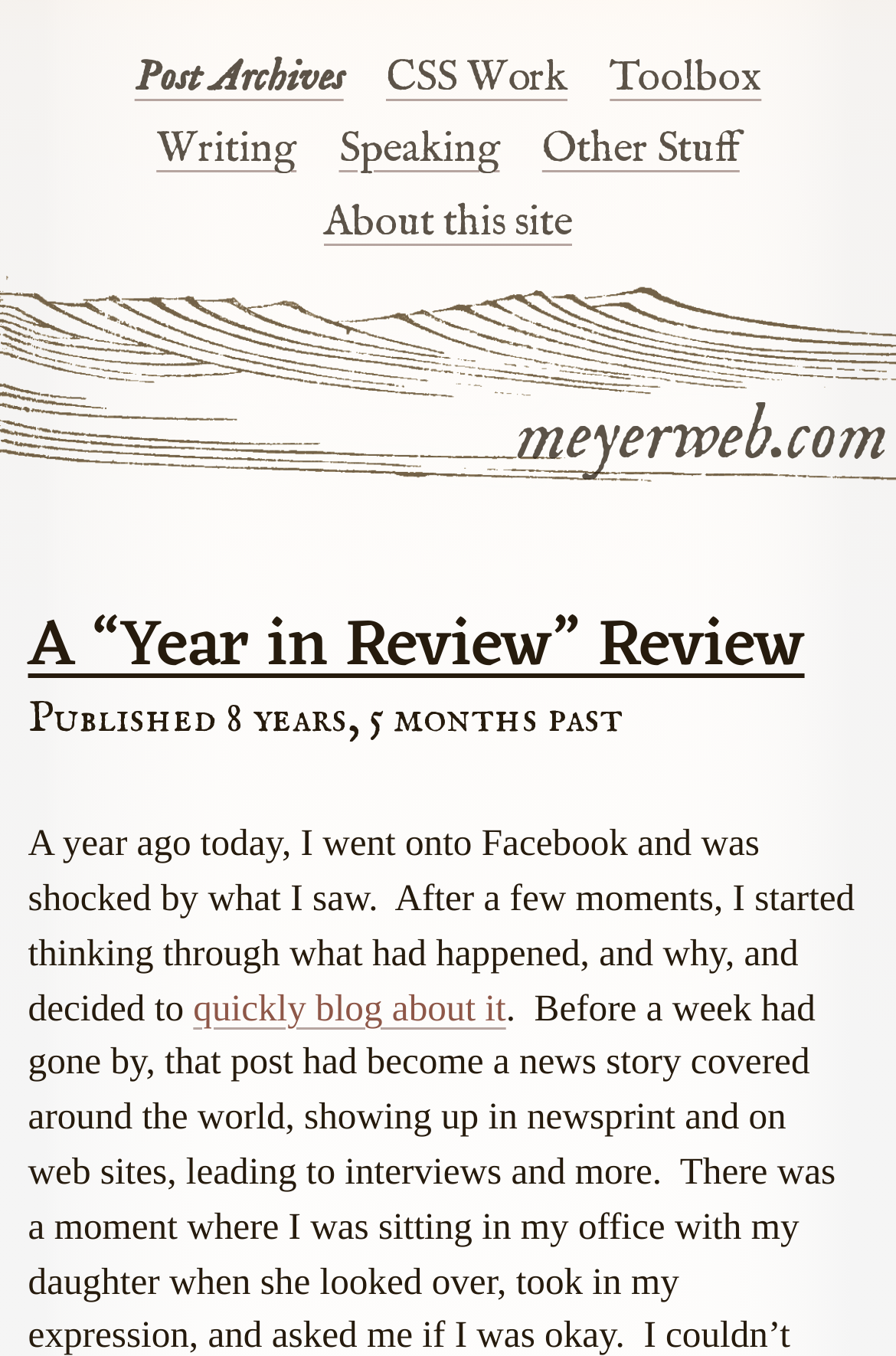Please provide a brief answer to the question using only one word or phrase: 
How many links are in the navigation section?

5